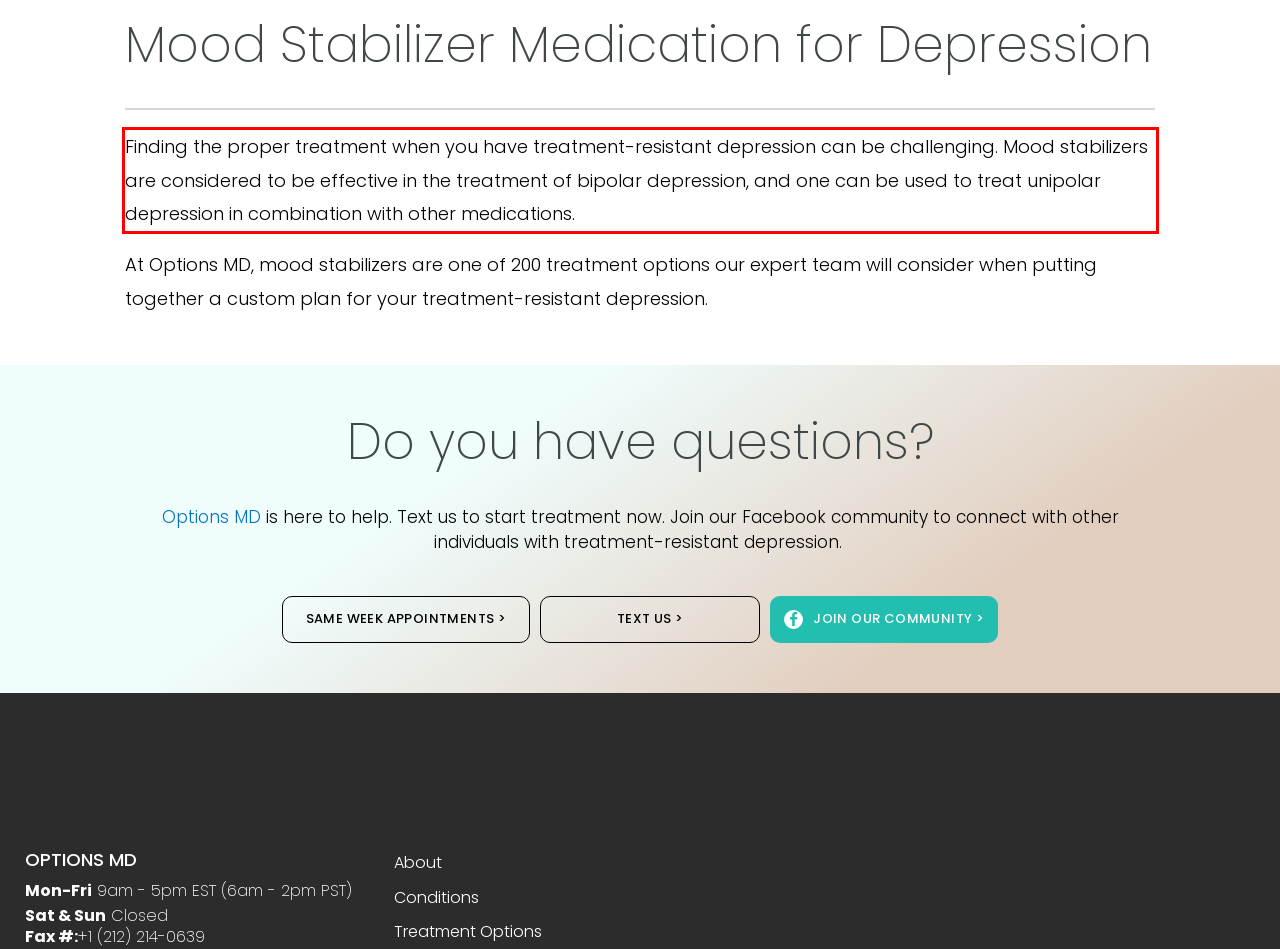Given a webpage screenshot, locate the red bounding box and extract the text content found inside it.

Finding the proper treatment when you have treatment-resistant depression can be challenging. Mood stabilizers are considered to be effective in the treatment of bipolar depression, and one can be used to treat unipolar depression in combination with other medications.